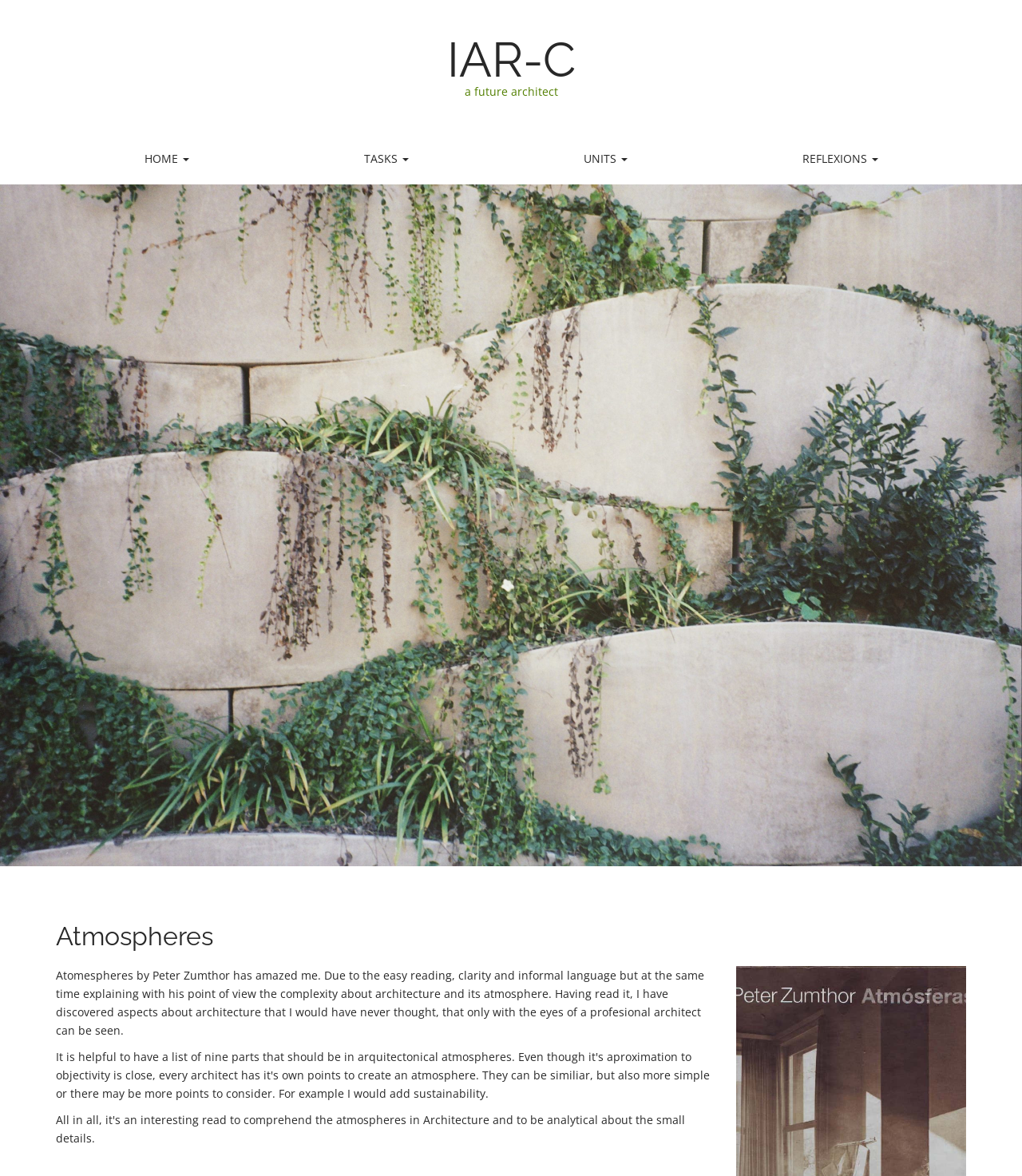Based on the visual content of the image, answer the question thoroughly: What is the title of the book mentioned?

The answer can be found in the StaticText element with the text 'Atomespheres by Peter Zumthor has amazed me...'. The title of the book is 'Atmospheres', written by Peter Zumthor.